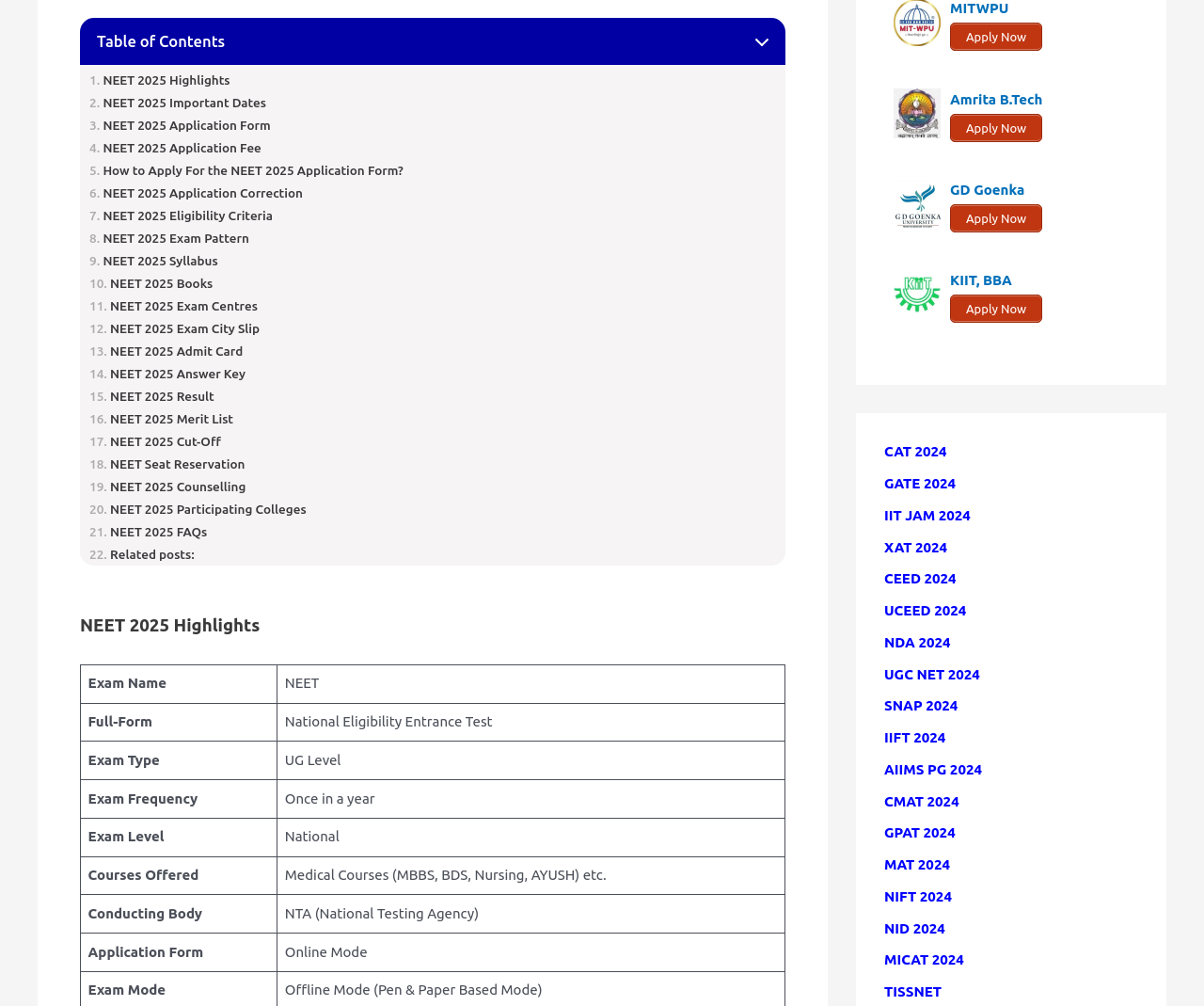Identify the bounding box coordinates necessary to click and complete the given instruction: "Click on 'CAT 2024'".

[0.734, 0.441, 0.786, 0.457]